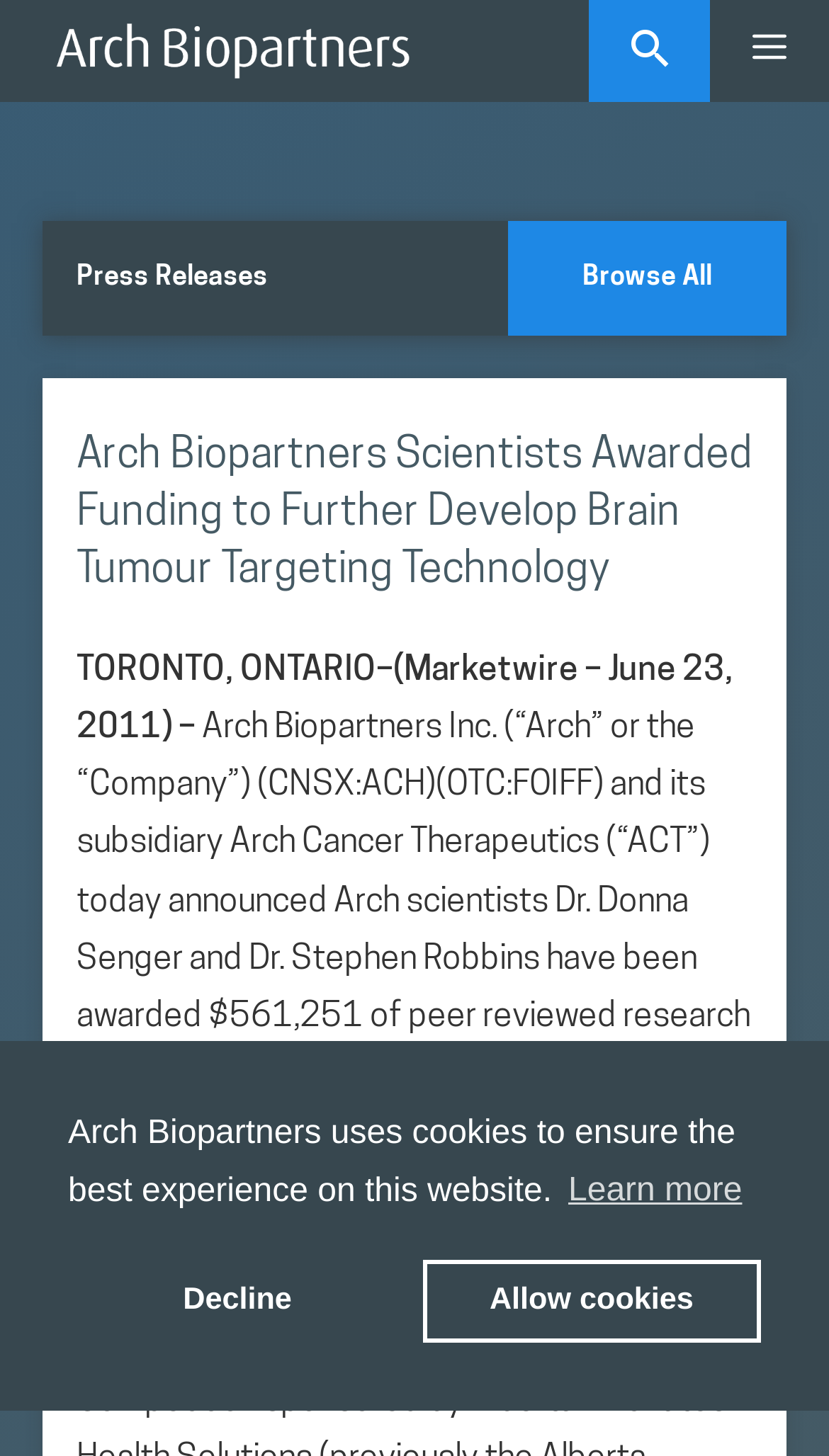What is the type of cancer mentioned in the webpage?
Provide a short answer using one word or a brief phrase based on the image.

Malignant glioma